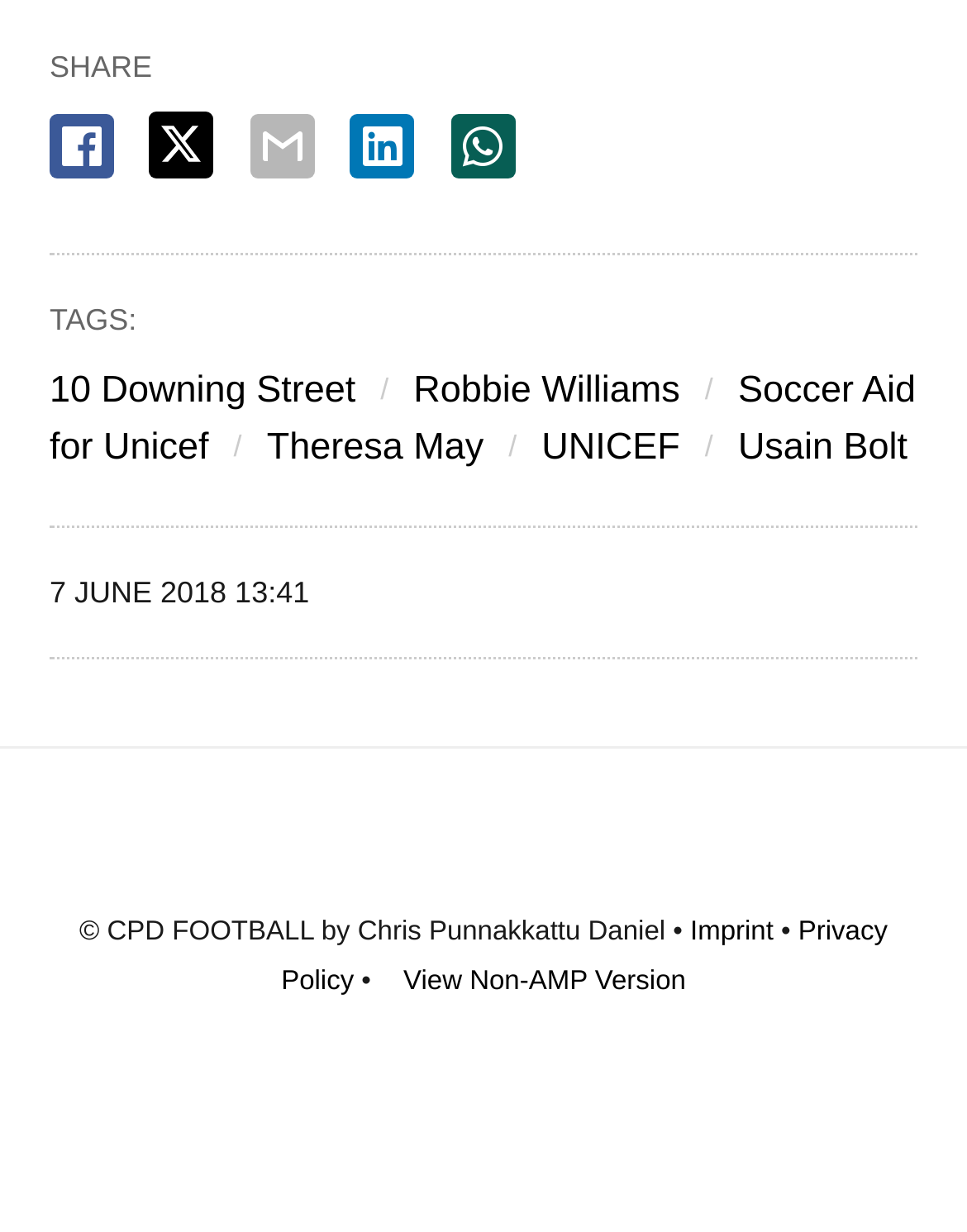What are the available options at the bottom of the webpage?
Look at the image and answer with only one word or phrase.

Imprint, Privacy Policy, View Non-AMP Version